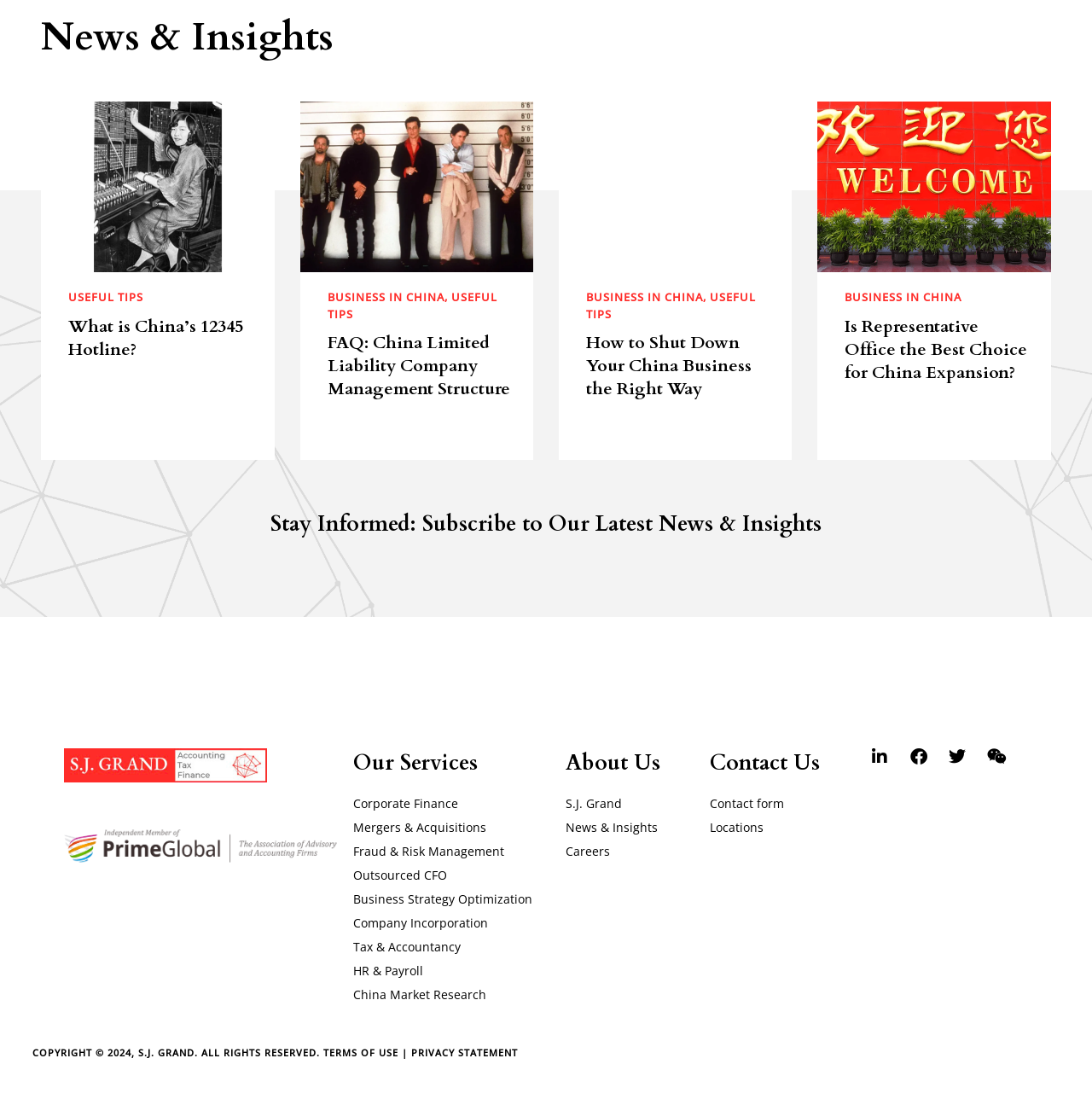Please identify the bounding box coordinates for the region that you need to click to follow this instruction: "View TERMS OF USE".

[0.296, 0.952, 0.365, 0.964]